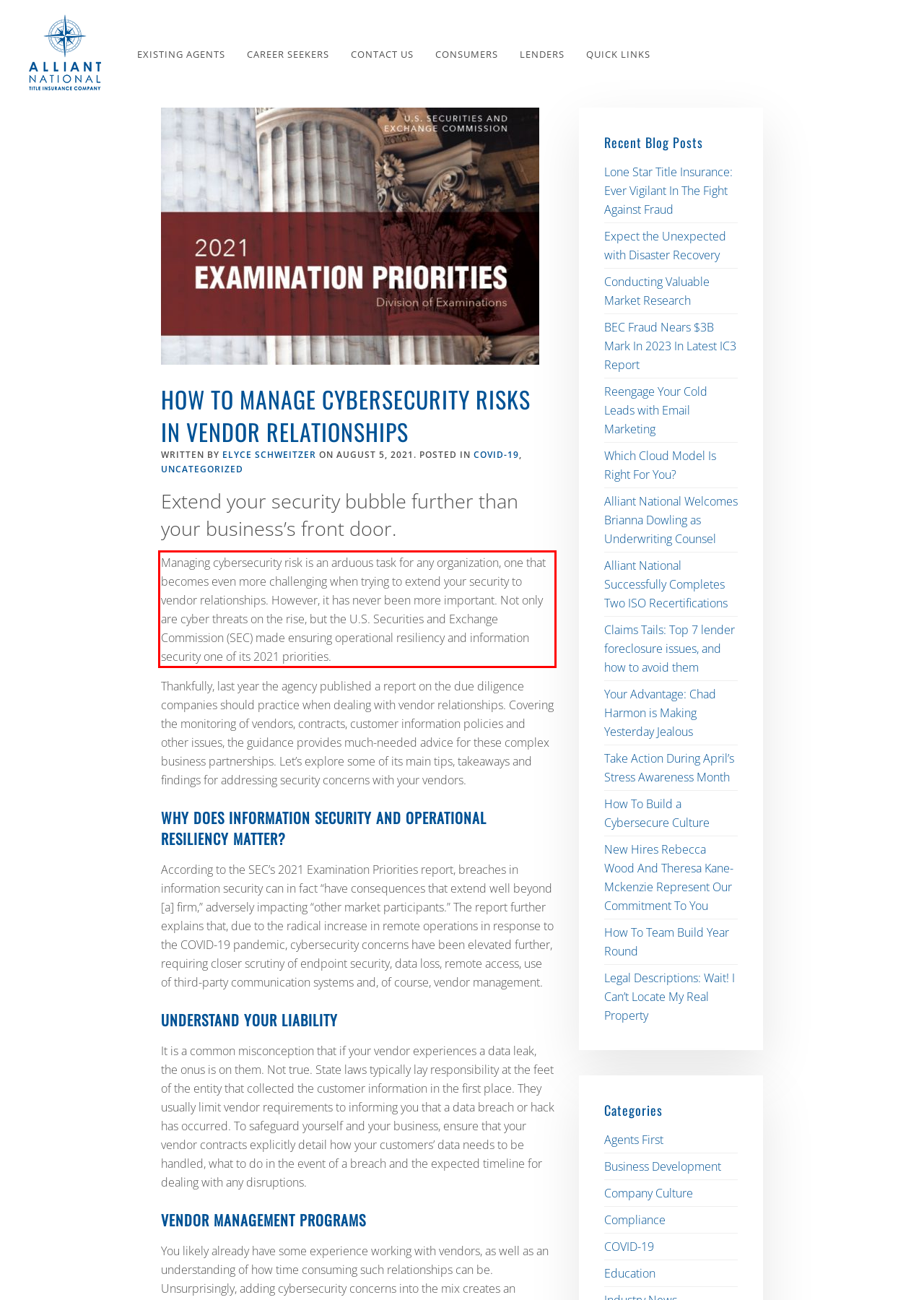Please recognize and transcribe the text located inside the red bounding box in the webpage image.

Managing cybersecurity risk is an arduous task for any organization, one that becomes even more challenging when trying to extend your security to vendor relationships. However, it has never been more important. Not only are cyber threats on the rise, but the U.S. Securities and Exchange Commission (SEC) made ensuring operational resiliency and information security one of its 2021 priorities.